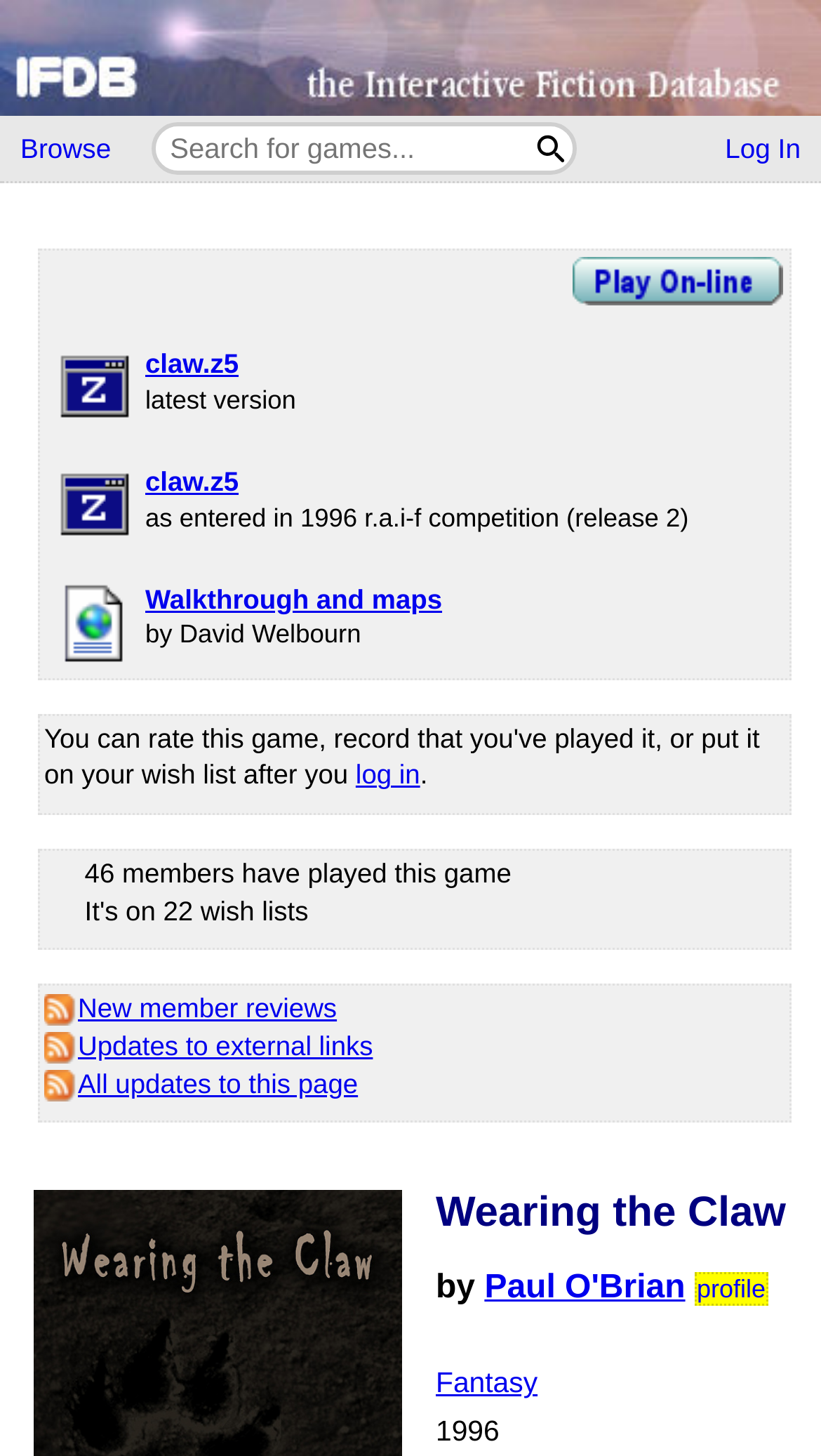Respond to the question below with a single word or phrase: What is the name of the game on this page?

Wearing the Claw